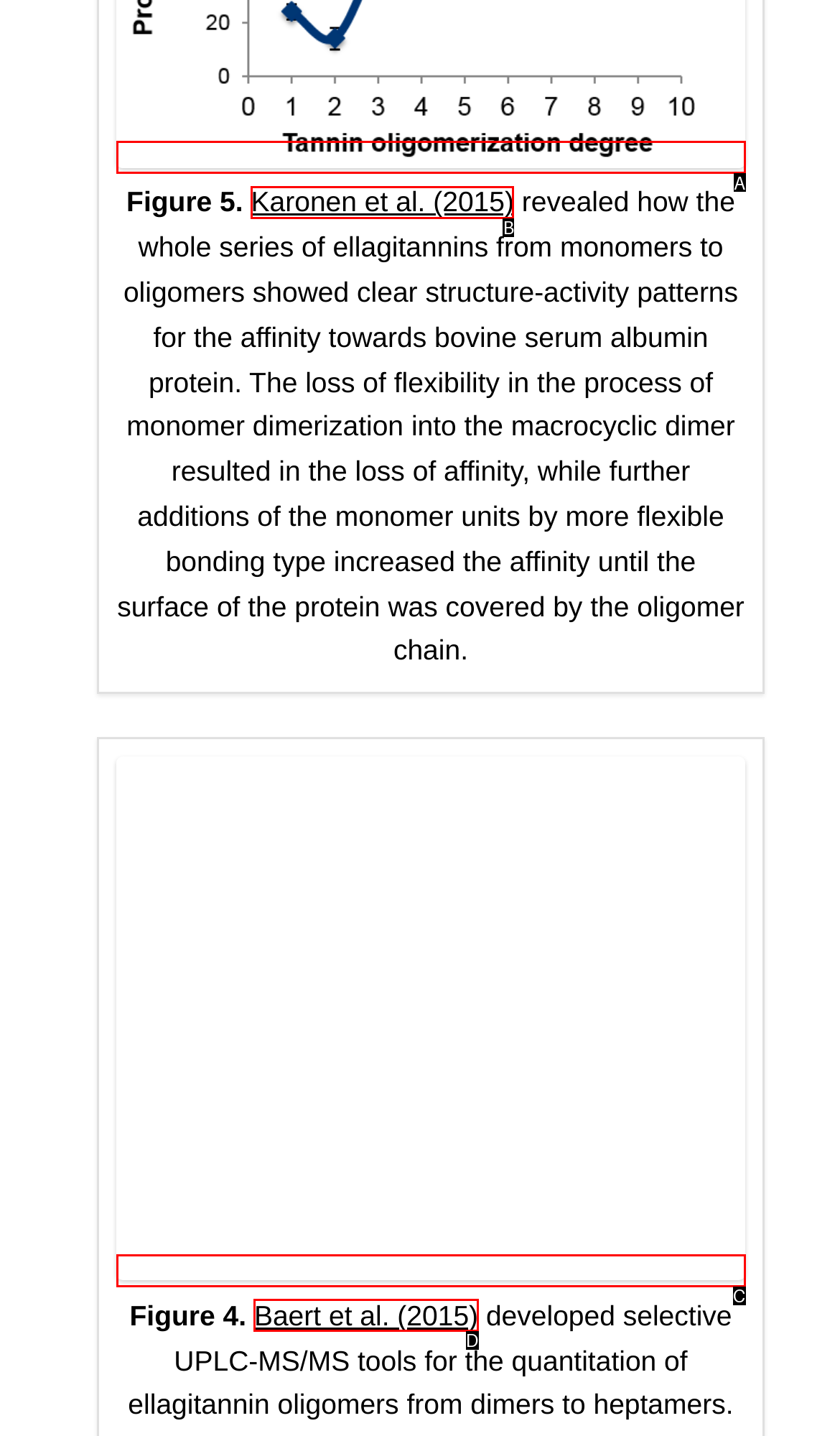Based on the given description: Baert et al. (2015), determine which HTML element is the best match. Respond with the letter of the chosen option.

D